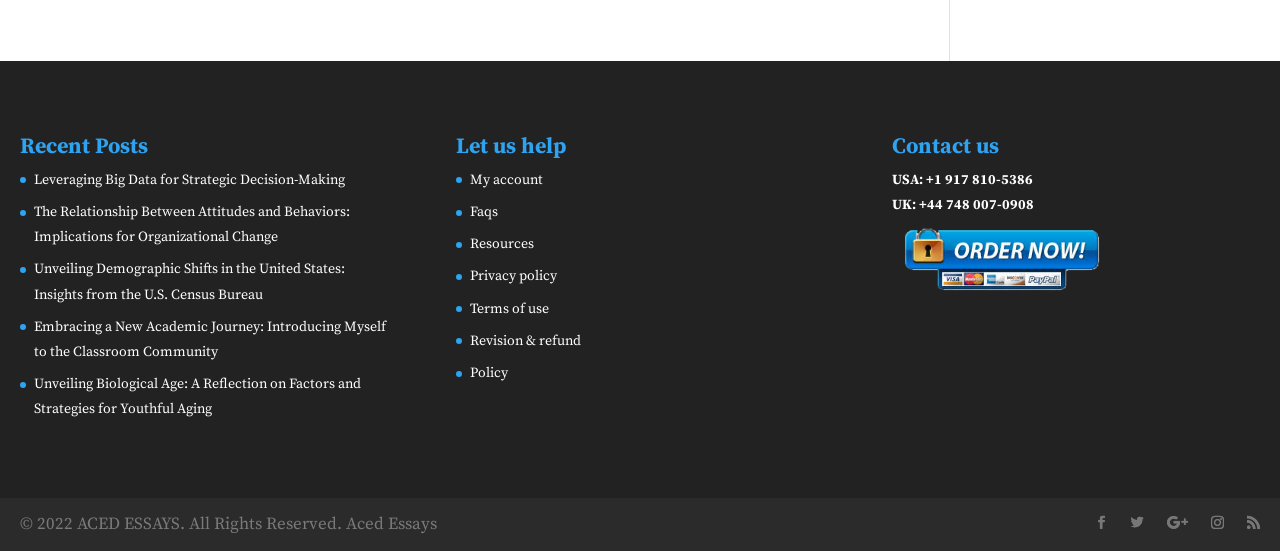Locate the coordinates of the bounding box for the clickable region that fulfills this instruction: "View recent posts".

[0.016, 0.246, 0.303, 0.305]